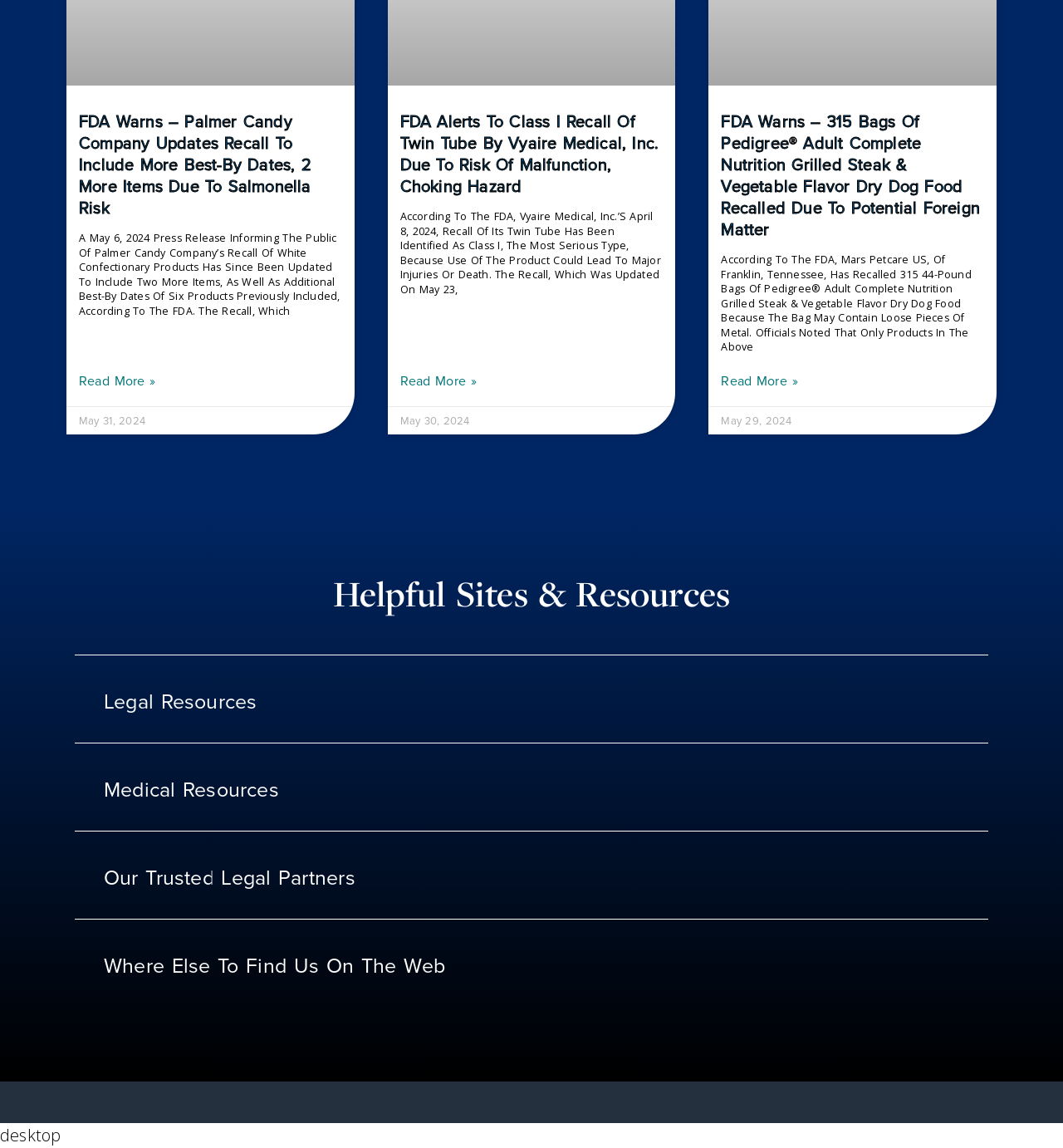Can you give a detailed response to the following question using the information from the image? How many bags of Pedigree dog food were recalled?

I found the number by reading the section about the recall of Pedigree dog food, which states 'Mars Petcare US, of Franklin, Tennessee, has recalled 315 44-pound bags...'.